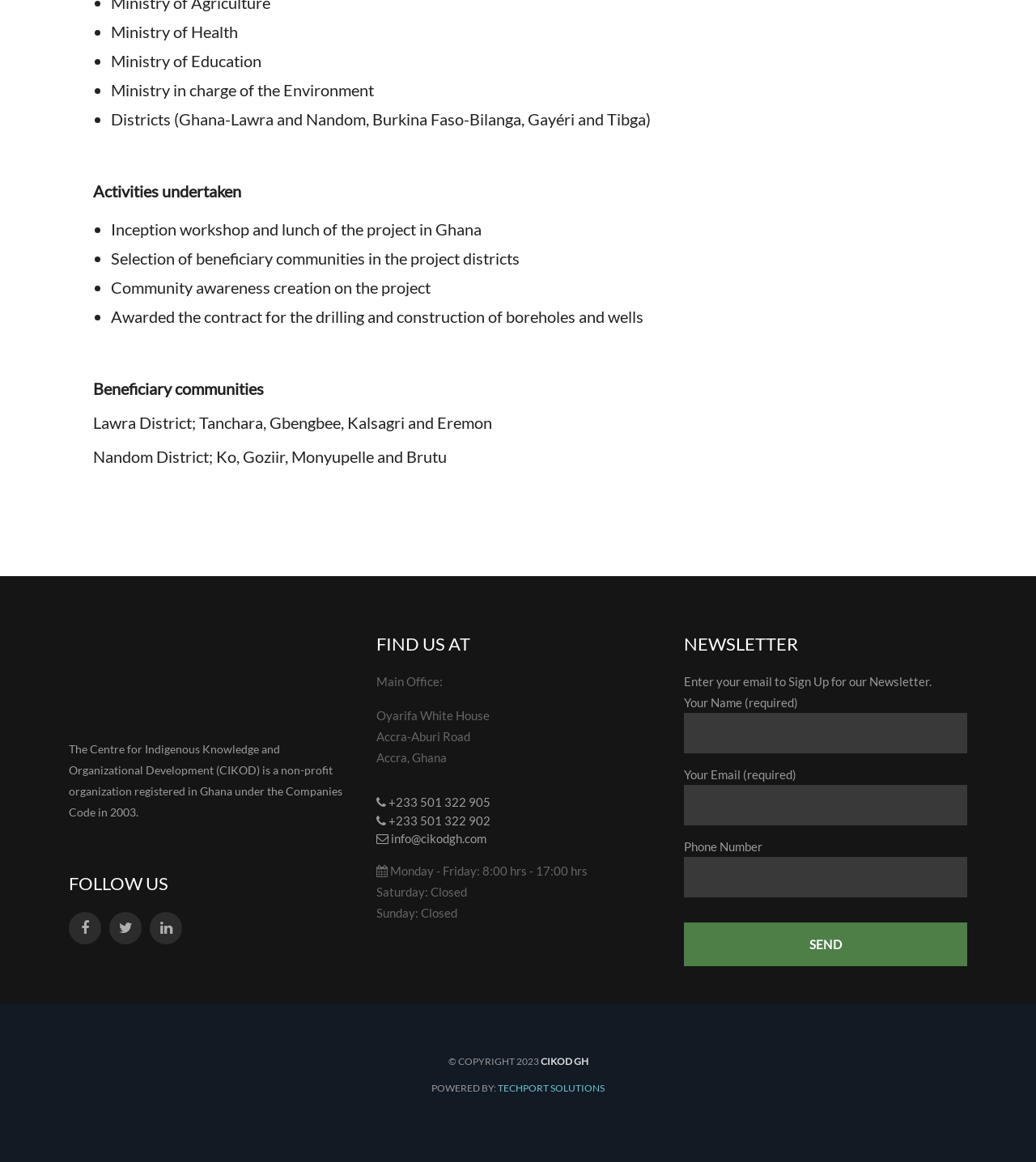Determine the bounding box coordinates of the region that needs to be clicked to achieve the task: "Follow CIKOD on Facebook".

[0.066, 0.784, 0.098, 0.814]